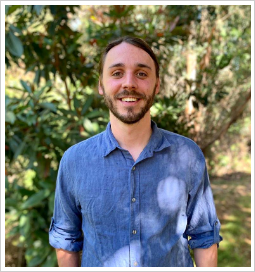Generate a detailed explanation of the scene depicted in the image.

This image features Nathan Hassall, the newly appointed Malibu Poet Laureate for 2023-2025. He is depicted standing outdoors with a friendly smile, dressed in a casual blue button-up shirt. The background showcases lush greenery, providing a vibrant and lively setting. Nathan is passionate about expanding community engagement in poetry and plans to run workshops aimed at promoting well-being and emotional growth through creative expression. With a Master's in Creative Writing focused on Poetry from the University of Kent, he brings a wealth of knowledge and experience, having published various works and contributed to multiple literary magazines. His commitment to the arts is reflected in his efforts to inspire and connect with the Malibu community through poetry.